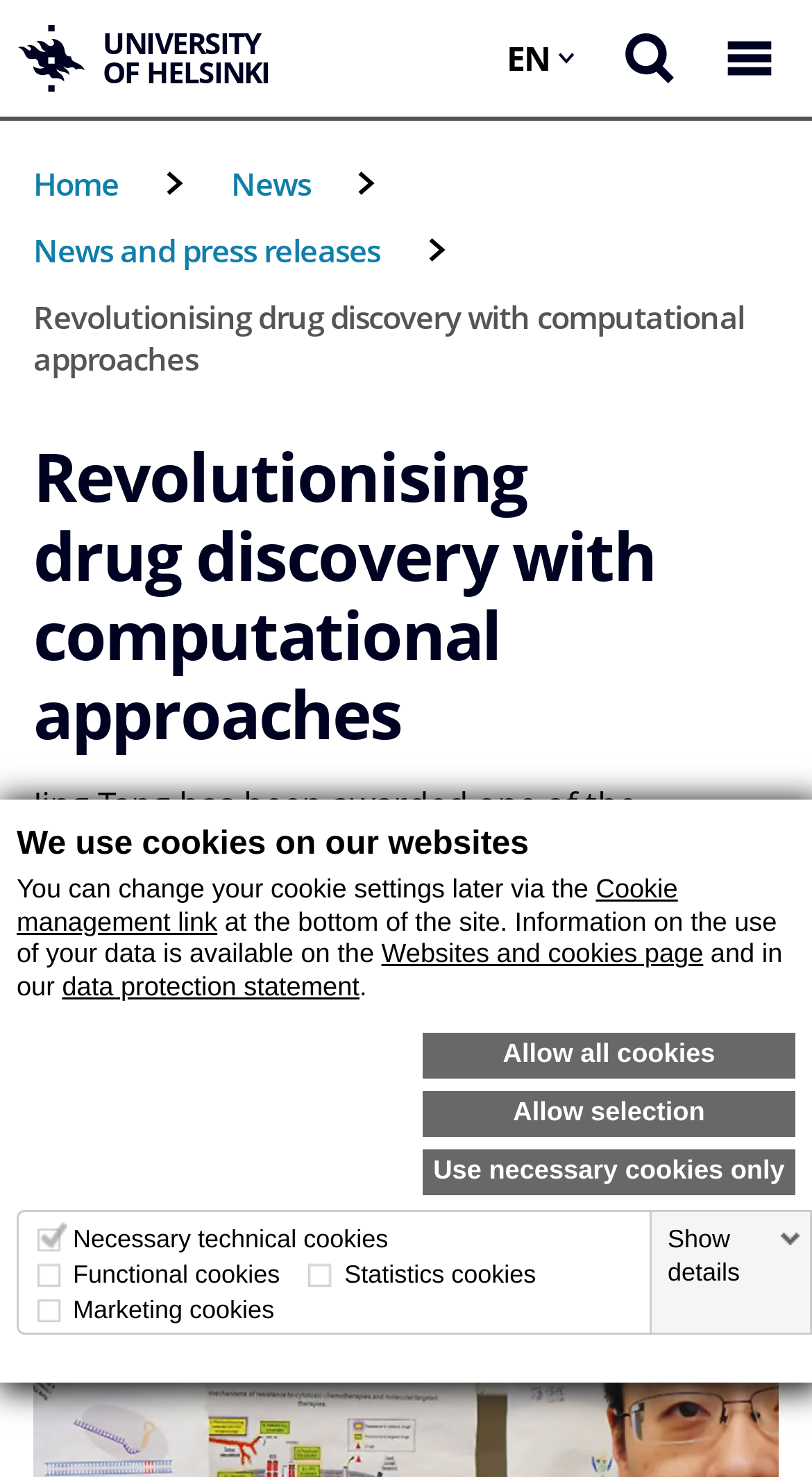Utilize the details in the image to give a detailed response to the question: Who received the ERC Starting Grant?

The answer can be found in the main content of the webpage, where it is stated that 'Jing Tang has been awarded one of the prestigious ERC Starting Grants by the European Research Council.'